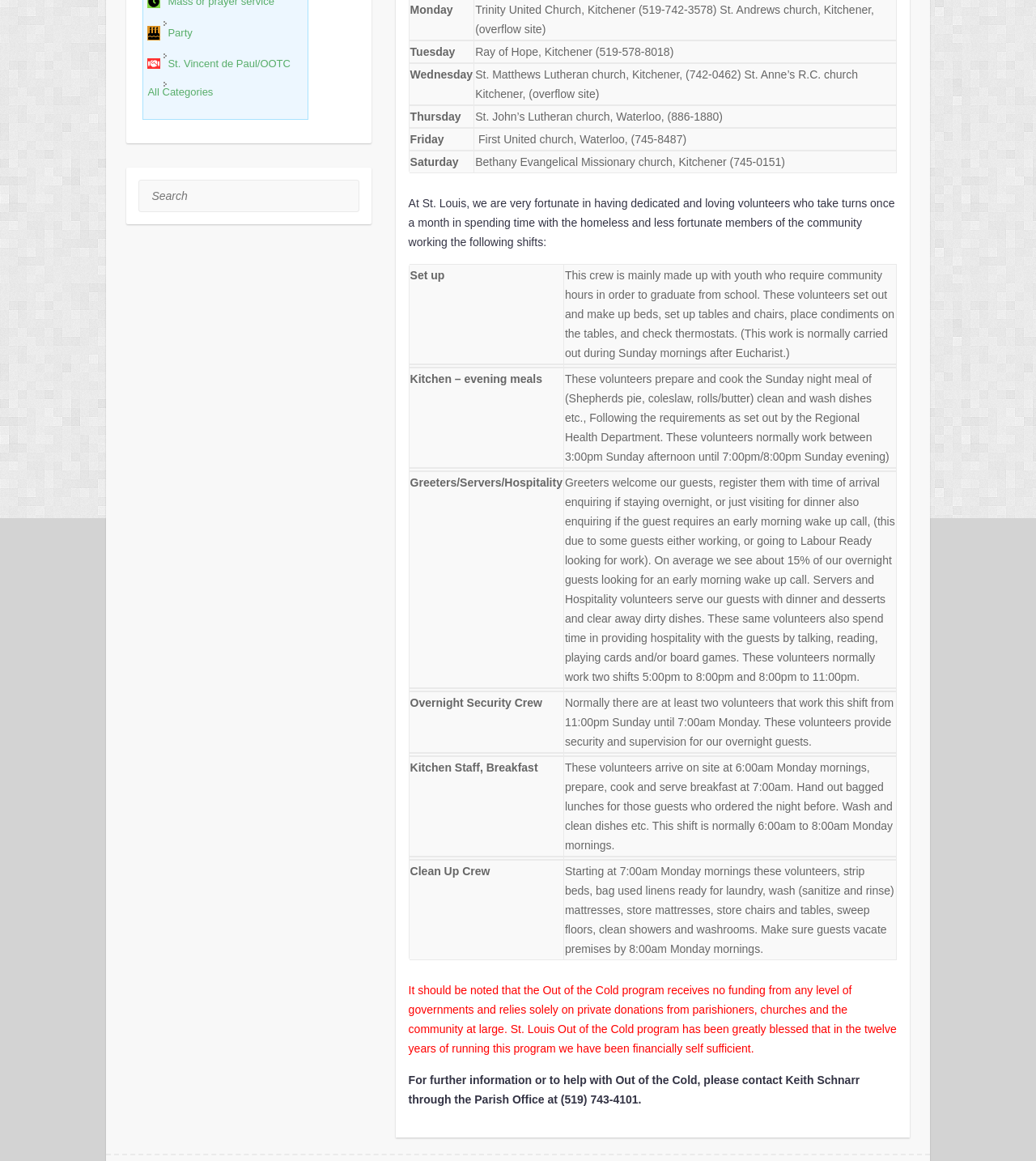Based on the element description All Categories, identify the bounding box of the UI element in the given webpage screenshot. The coordinates should be in the format (top-left x, top-left y, bottom-right x, bottom-right y) and must be between 0 and 1.

[0.143, 0.074, 0.293, 0.084]